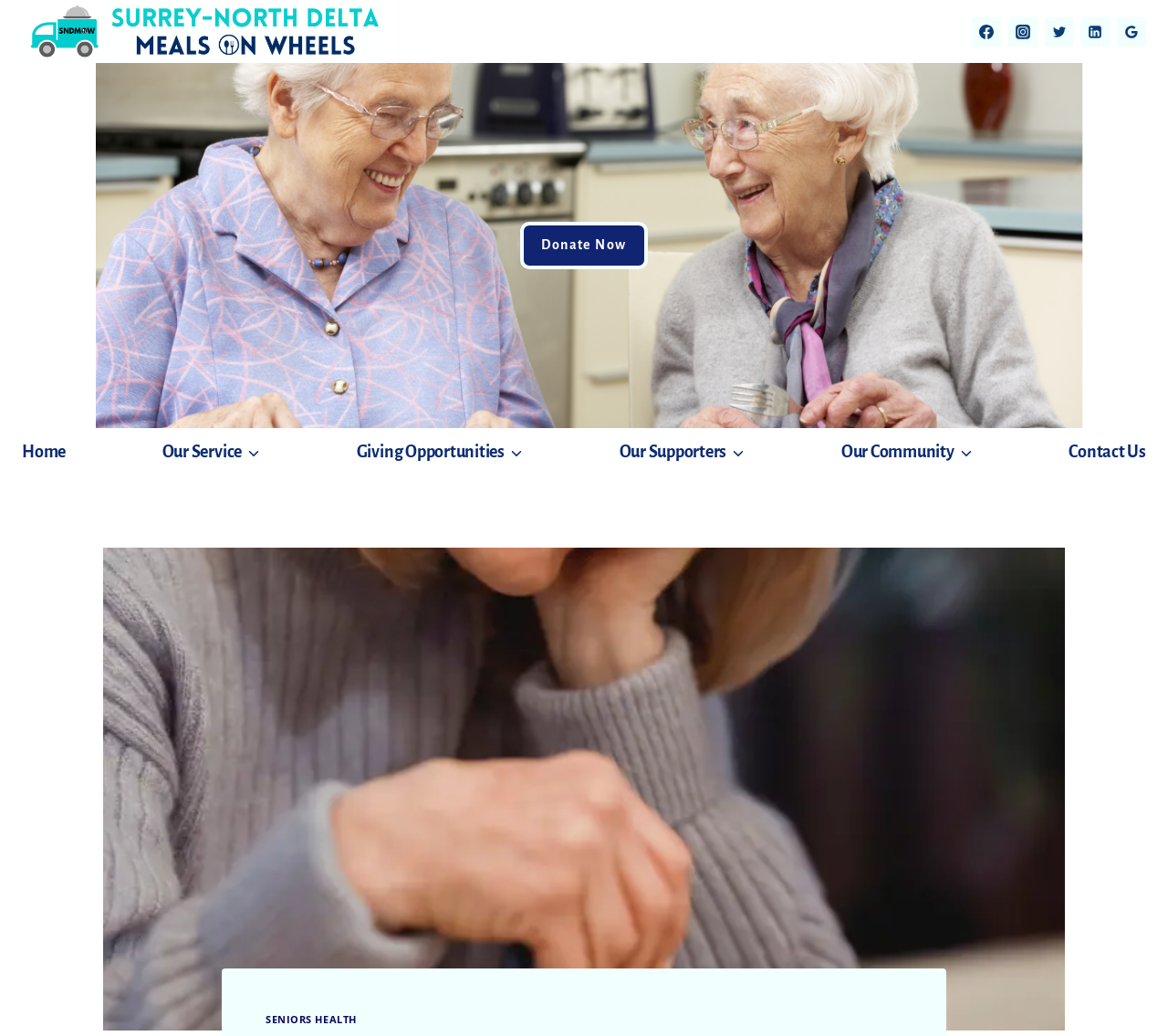Based on the element description Facebook, identify the bounding box coordinates for the UI element. The coordinates should be in the format (top-left x, top-left y, bottom-right x, bottom-right y) and within the 0 to 1 range.

[0.832, 0.016, 0.857, 0.044]